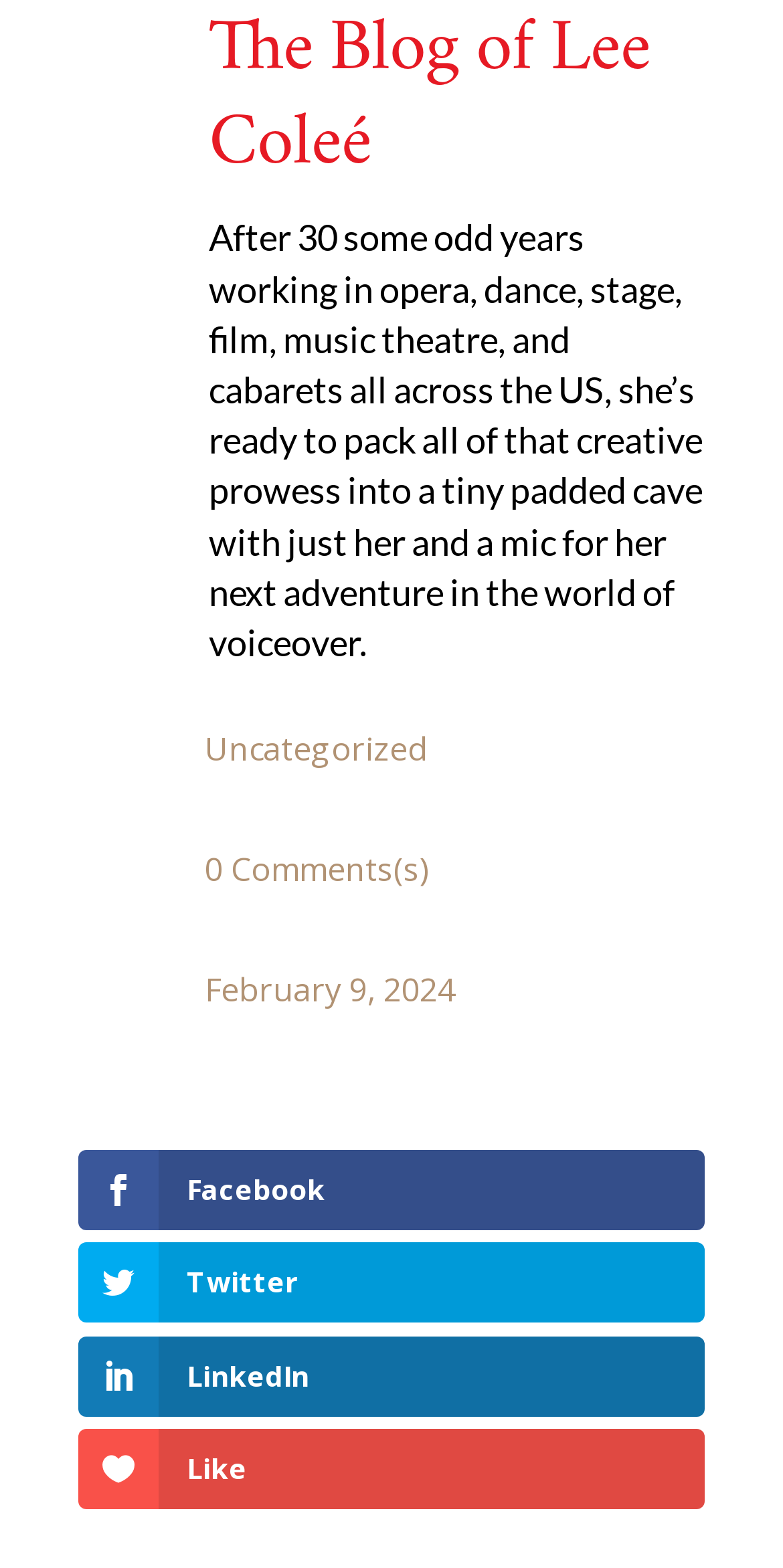Provide a one-word or brief phrase answer to the question:
How many social media links are there?

4